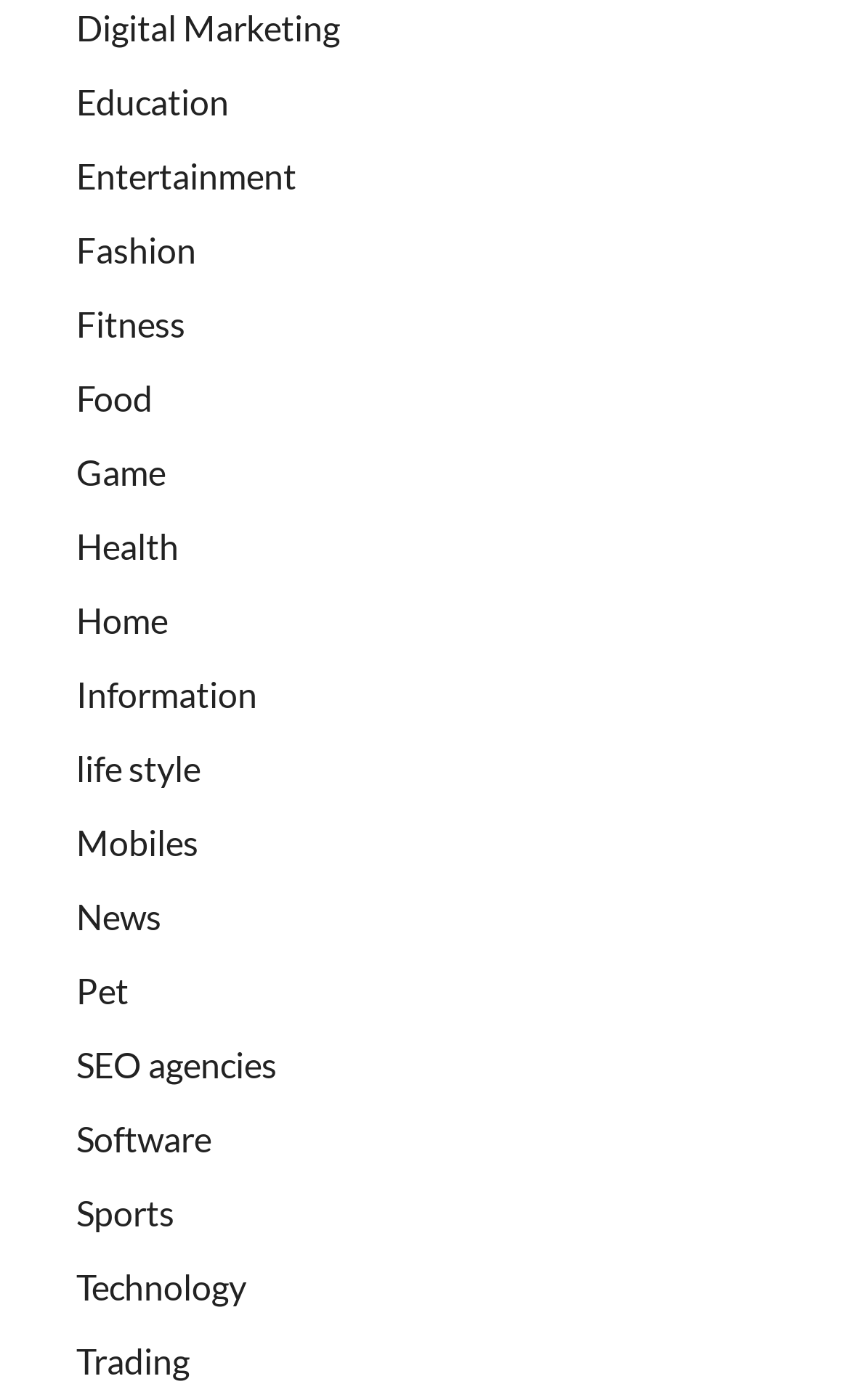Find and provide the bounding box coordinates for the UI element described here: "life style". The coordinates should be given as four float numbers between 0 and 1: [left, top, right, bottom].

[0.09, 0.534, 0.236, 0.563]